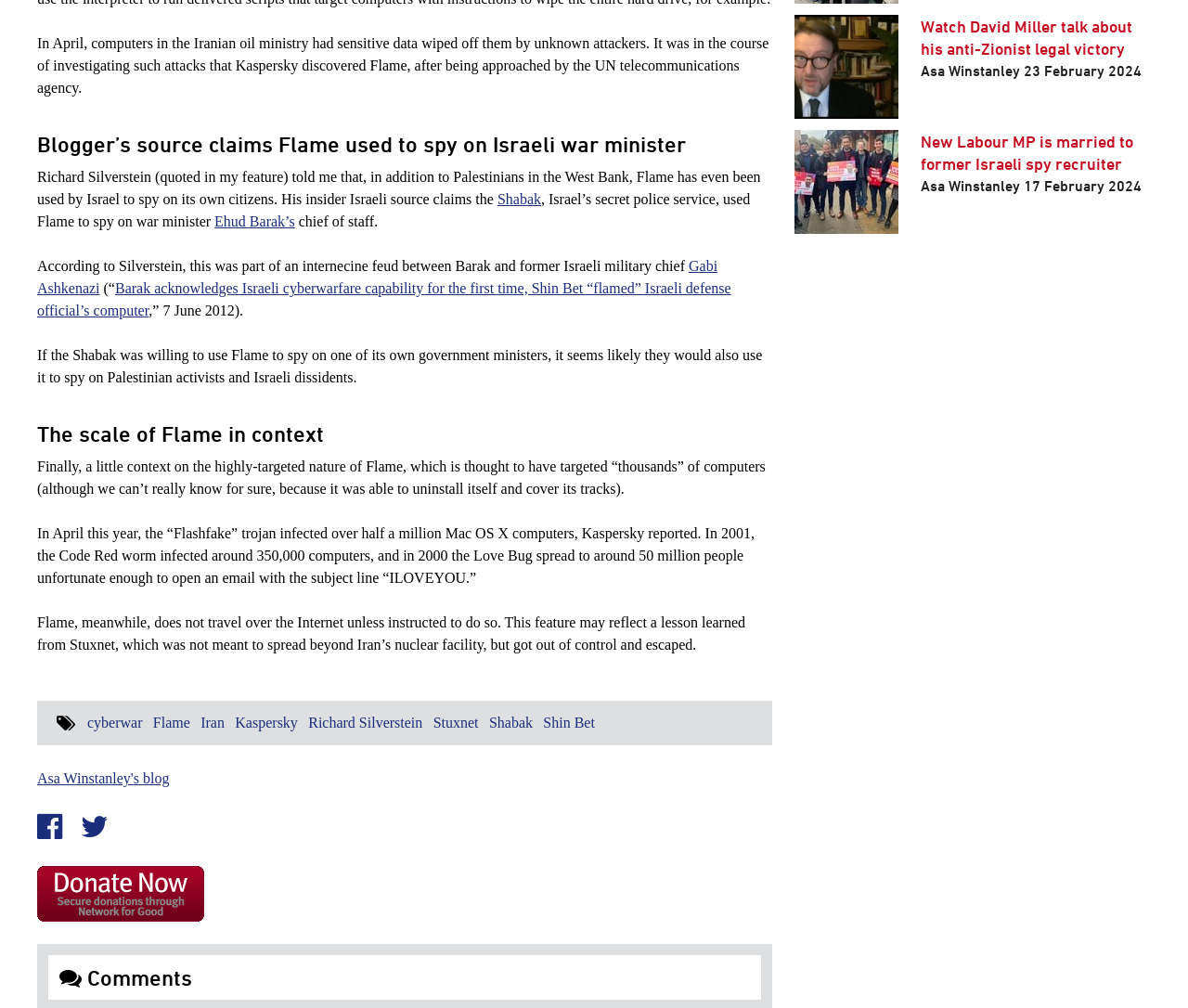Bounding box coordinates should be in the format (top-left x, top-left y, bottom-right x, bottom-right y) and all values should be floating point numbers between 0 and 1. Determine the bounding box coordinate for the UI element described as: Facebook

[0.031, 0.818, 0.052, 0.833]